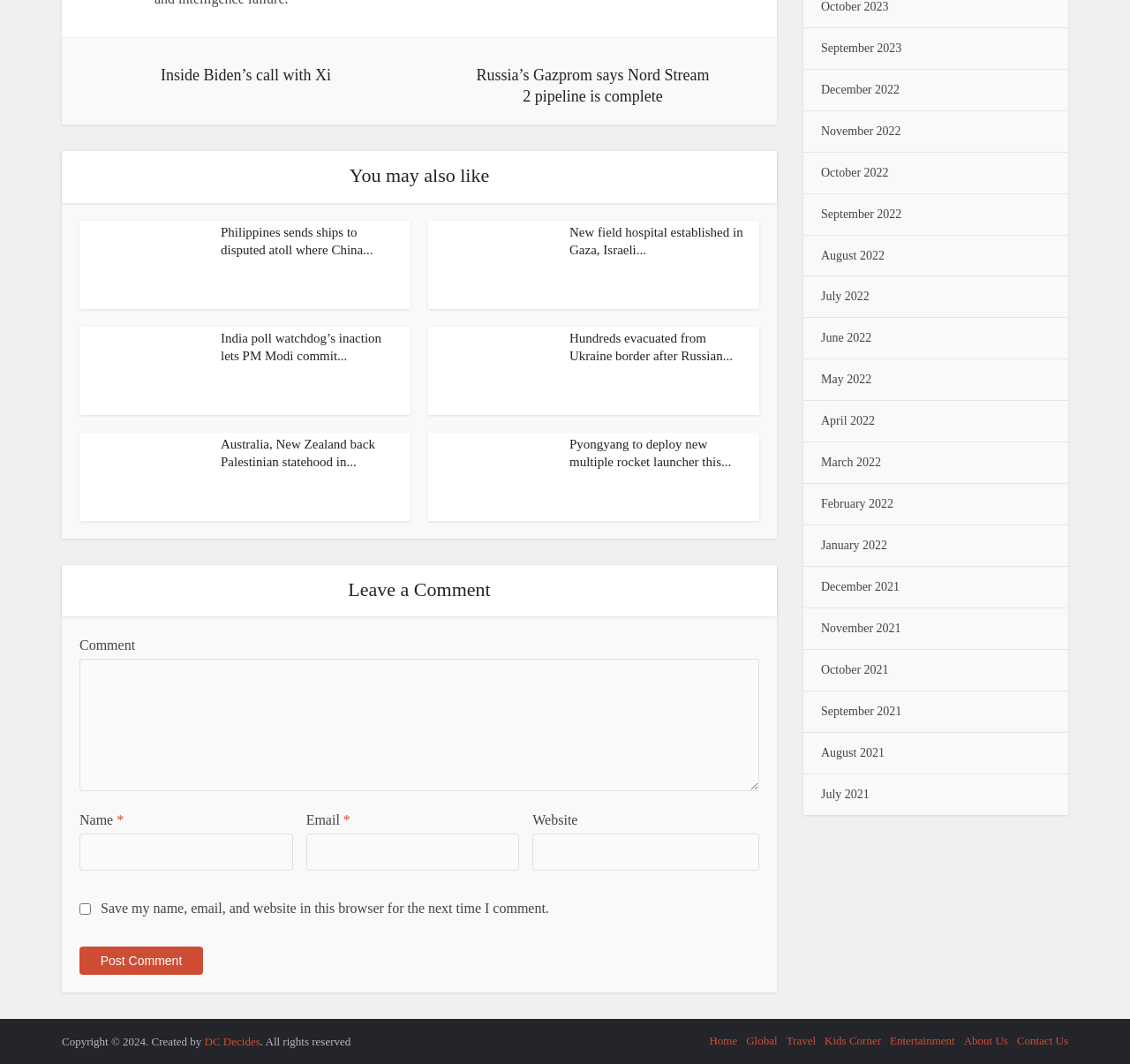Identify the bounding box coordinates of the part that should be clicked to carry out this instruction: "Click on the 'You may also like' heading".

[0.055, 0.142, 0.688, 0.19]